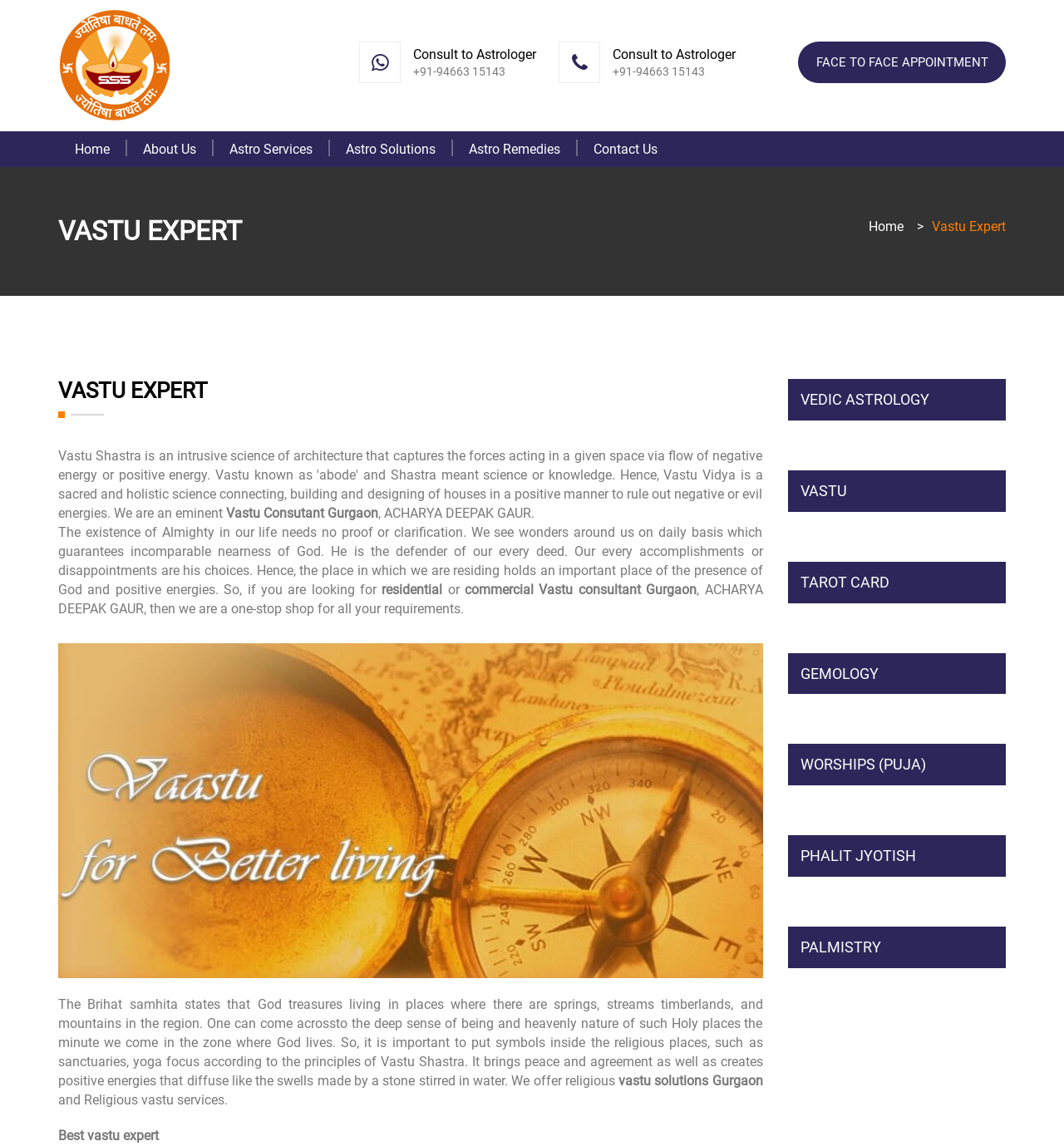Pinpoint the bounding box coordinates of the area that must be clicked to complete this instruction: "Click on the 'About' link".

None